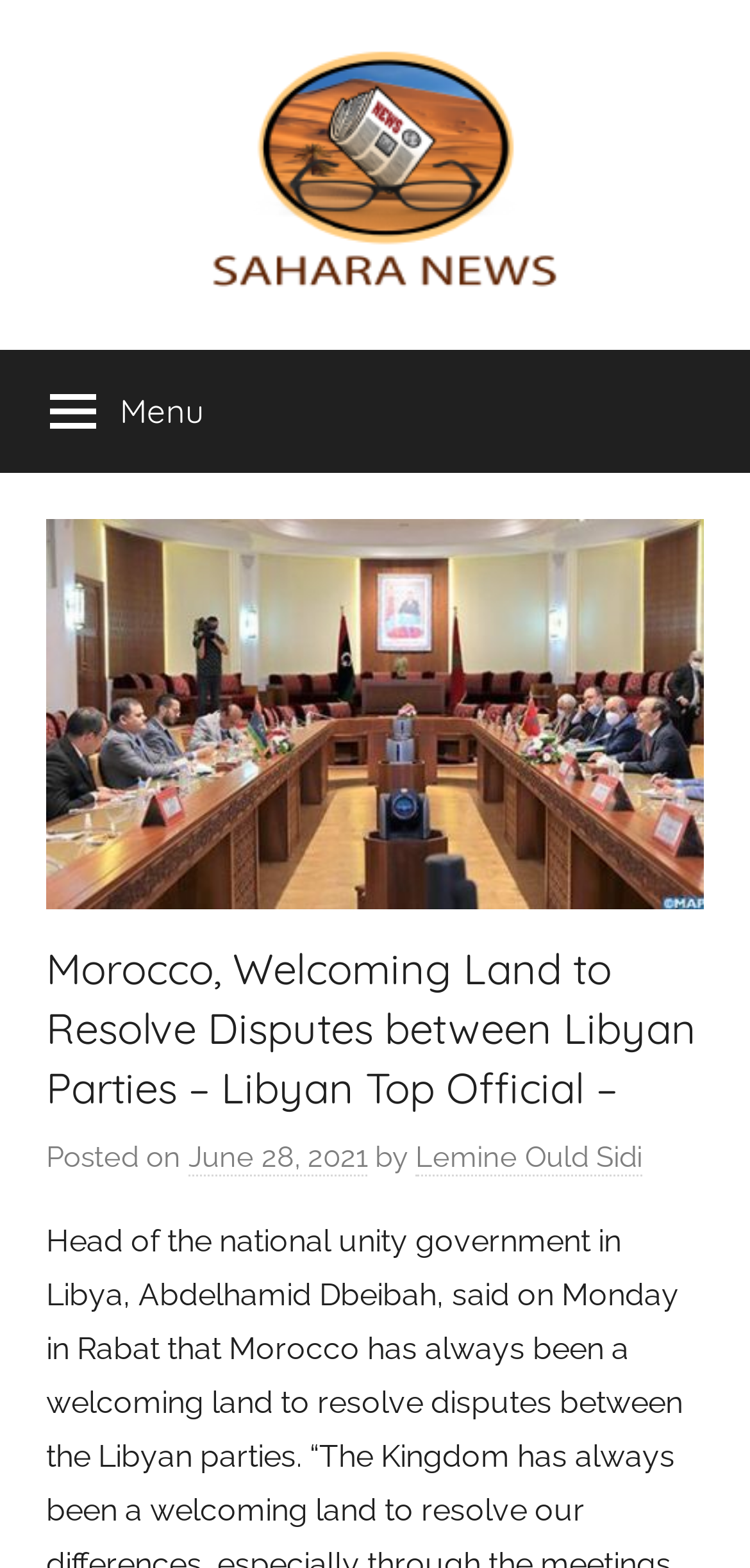Answer the question briefly using a single word or phrase: 
What is the date of the article?

June 28, 2021